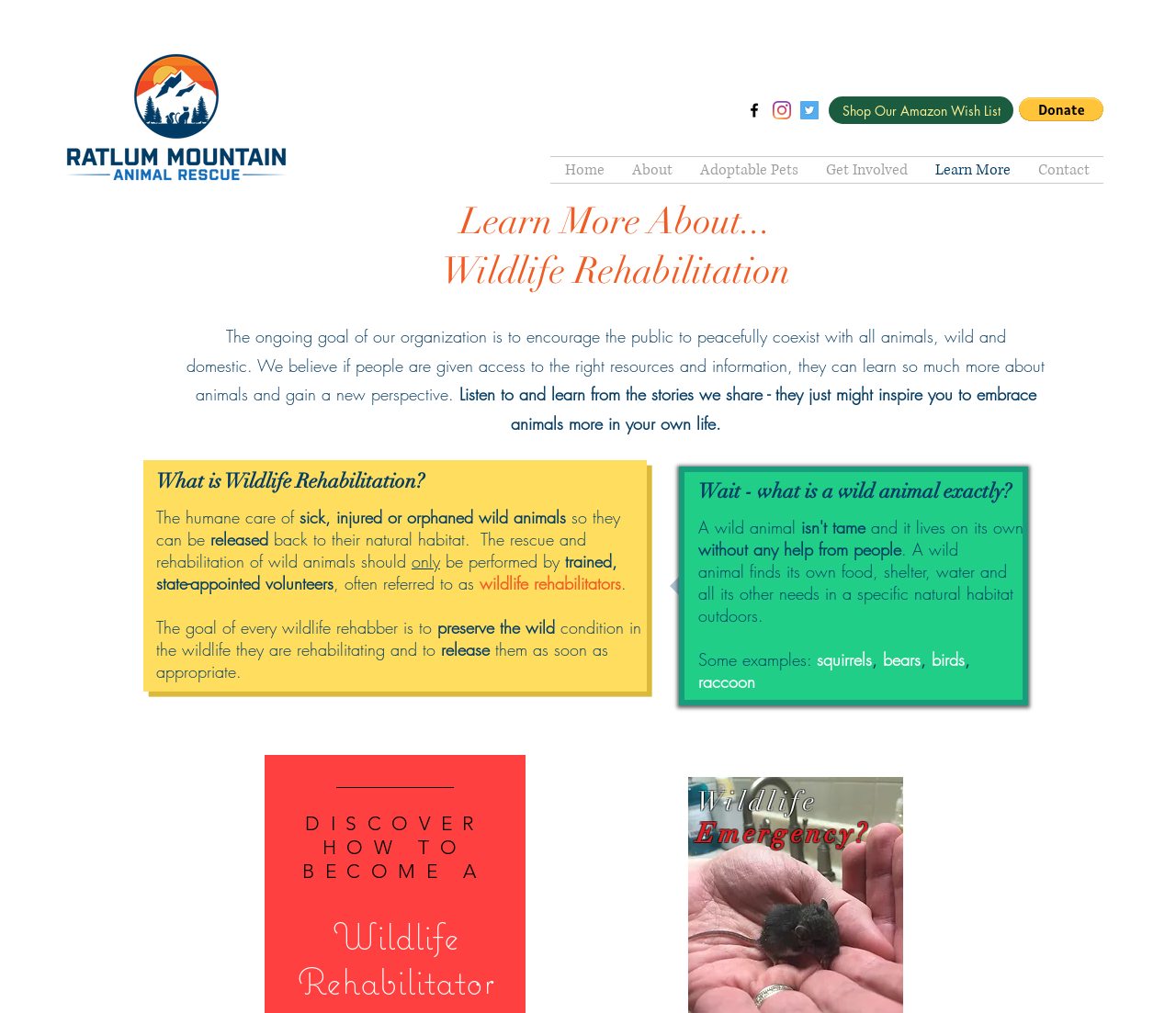Locate the bounding box coordinates of the area you need to click to fulfill this instruction: 'Donate via PayPal'. The coordinates must be in the form of four float numbers ranging from 0 to 1: [left, top, right, bottom].

[0.866, 0.096, 0.938, 0.12]